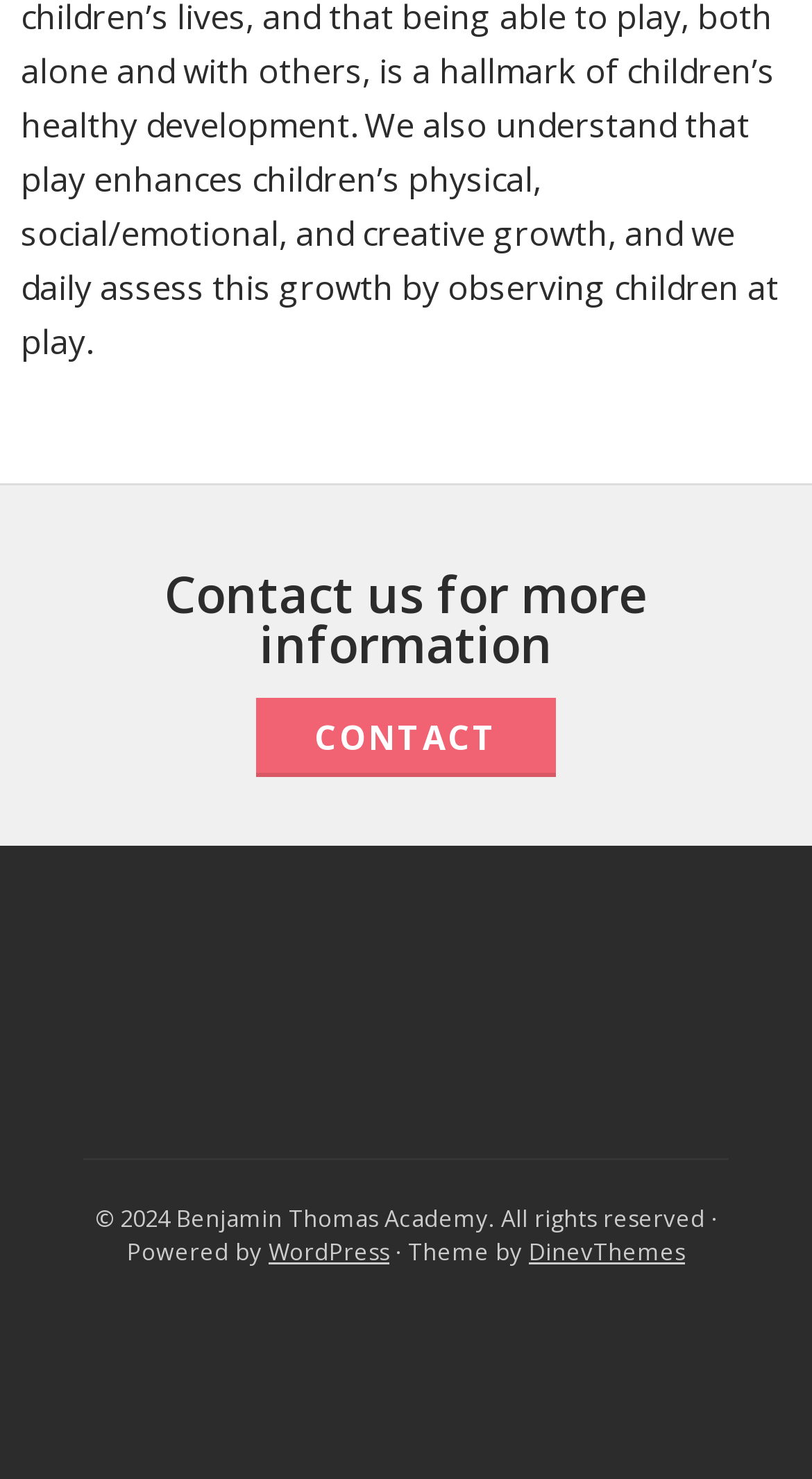Find and provide the bounding box coordinates for the UI element described here: "Contact". The coordinates should be given as four float numbers between 0 and 1: [left, top, right, bottom].

[0.315, 0.471, 0.685, 0.525]